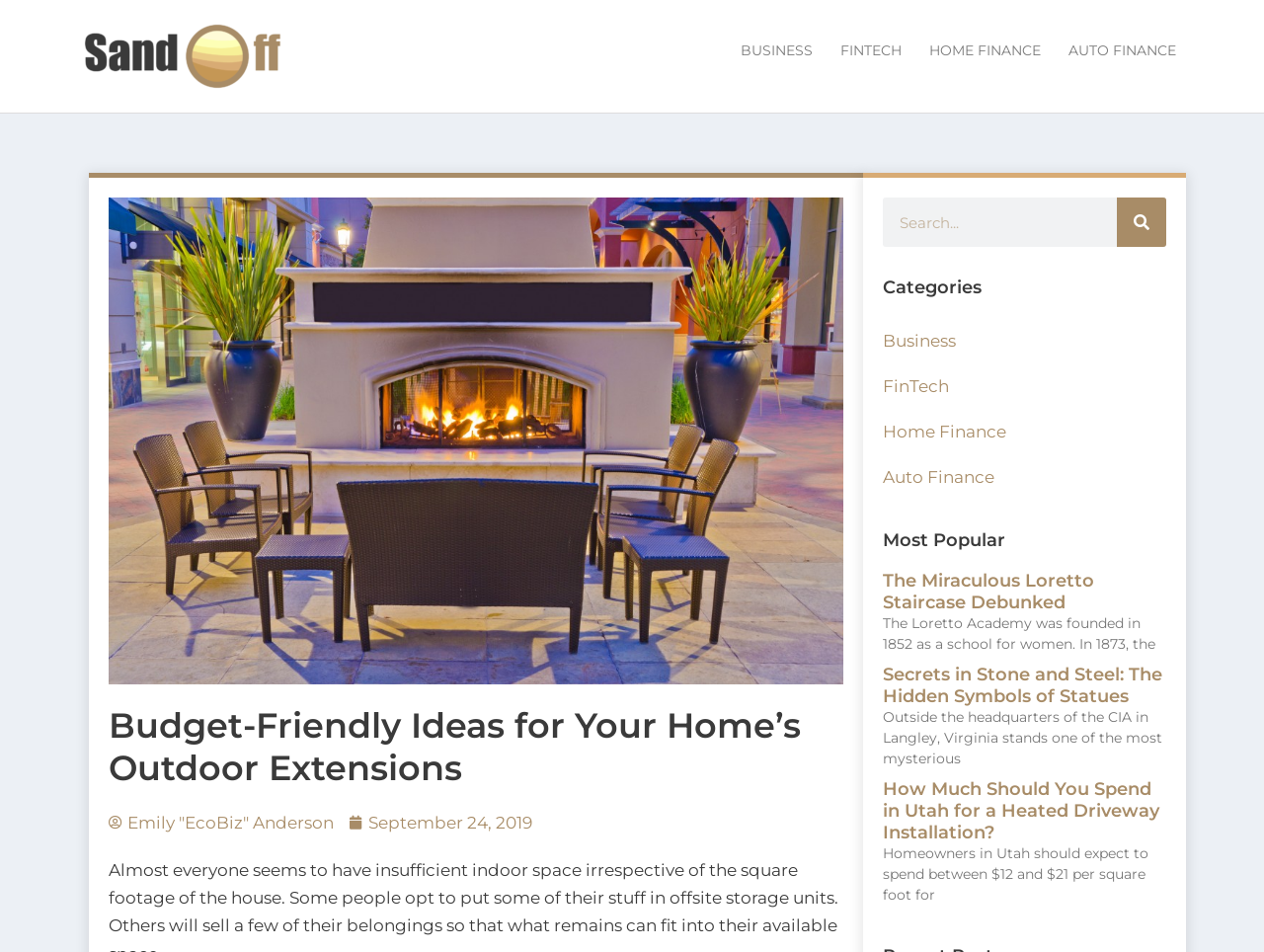How many articles are listed in the 'Most Popular' section?
Using the image as a reference, answer the question in detail.

There are 3 articles listed in the 'Most Popular' section, which can be found in the sidebar on the right. The titles of the articles are 'The Miraculous Loretto Staircase Debunked', 'Secrets in Stone and Steel: The Hidden Symbols of Statues', and 'How Much Should You Spend in Utah for a Heated Driveway Installation?'.